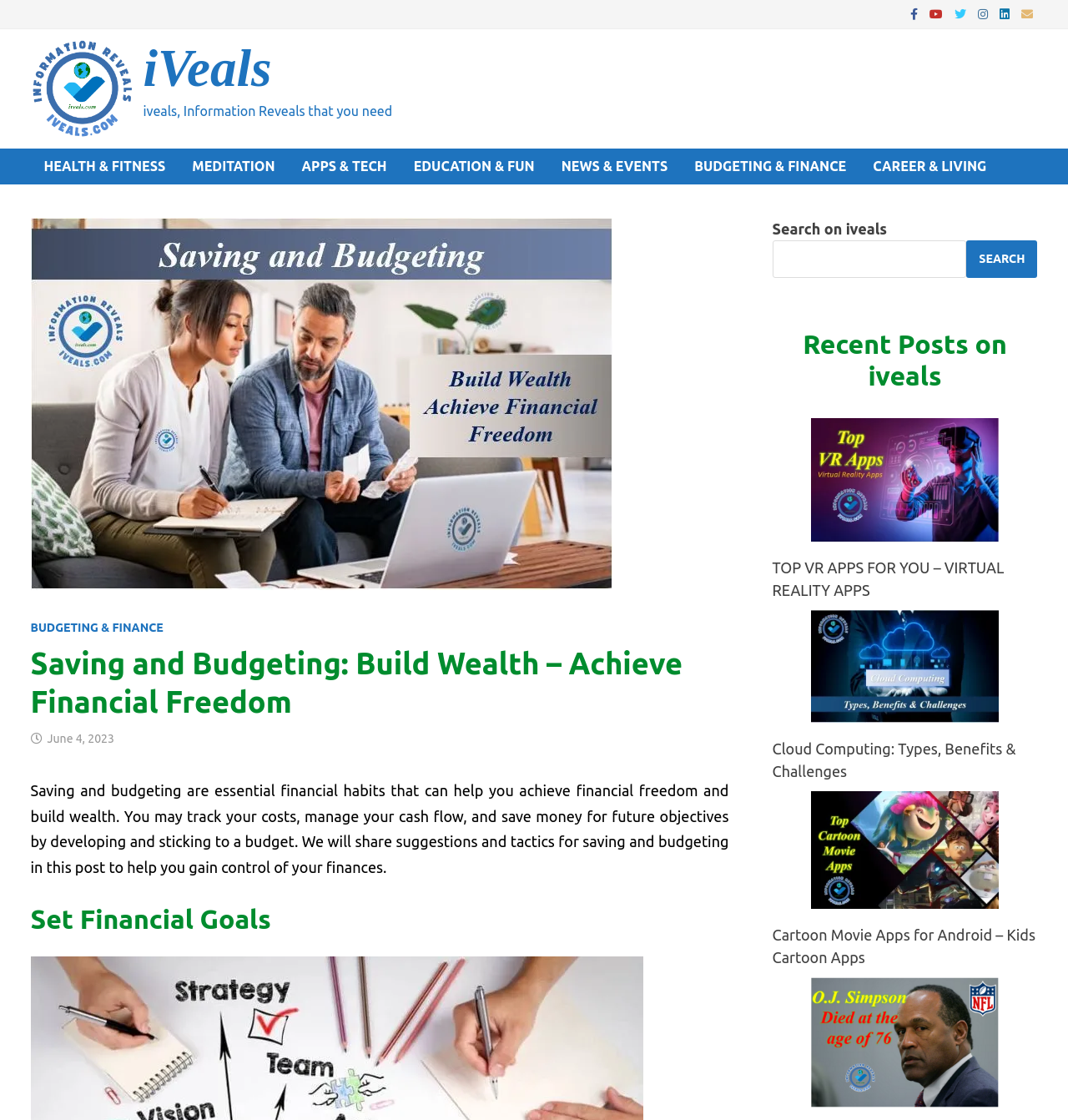Identify the bounding box coordinates of the clickable region required to complete the instruction: "Check the article about Cloud Computing". The coordinates should be given as four float numbers within the range of 0 and 1, i.e., [left, top, right, bottom].

[0.759, 0.544, 0.935, 0.645]